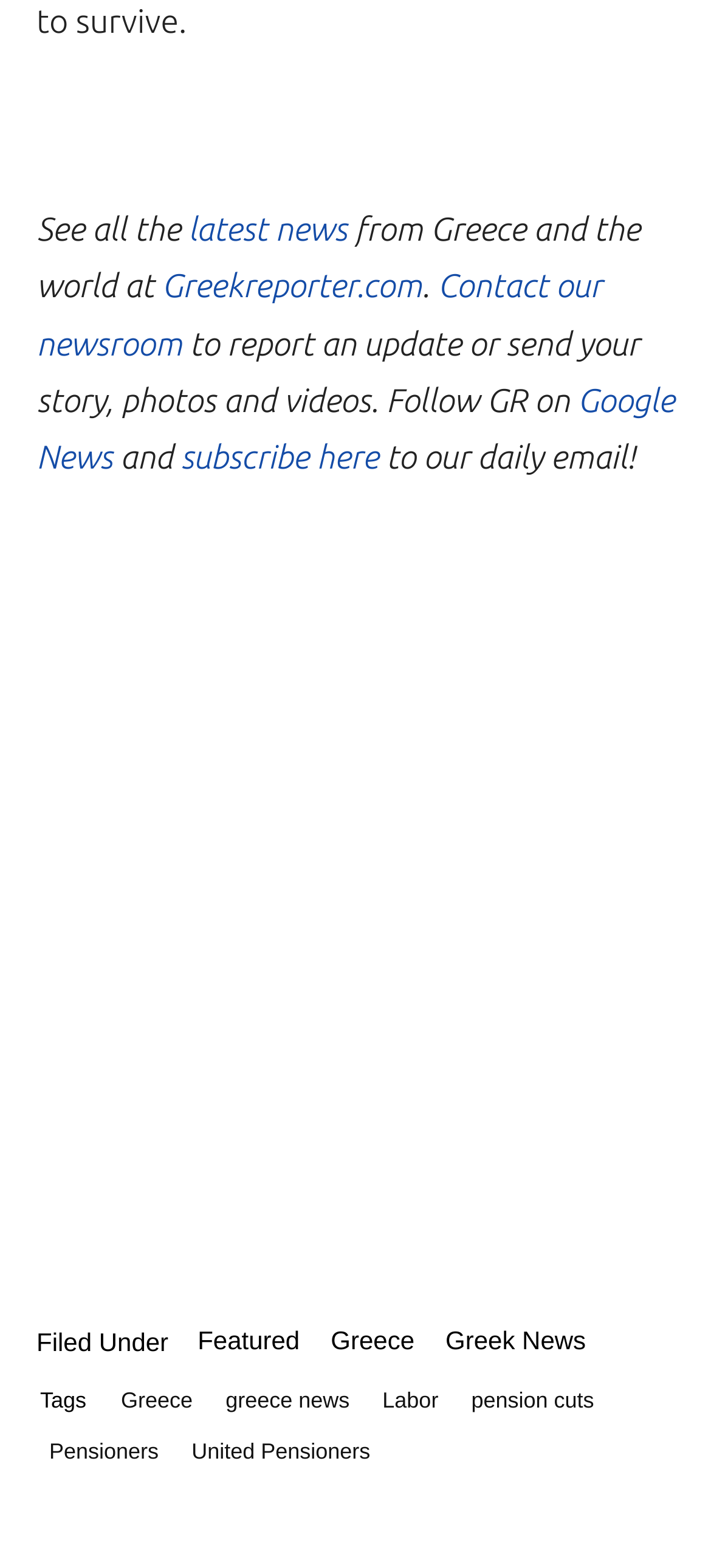From the image, can you give a detailed response to the question below:
What can be reported to the newsroom?

According to the static text element, the newsroom can be contacted to report an update or send a story, photos, and videos, which implies that the newsroom is open to receiving news tips and contributions from users.